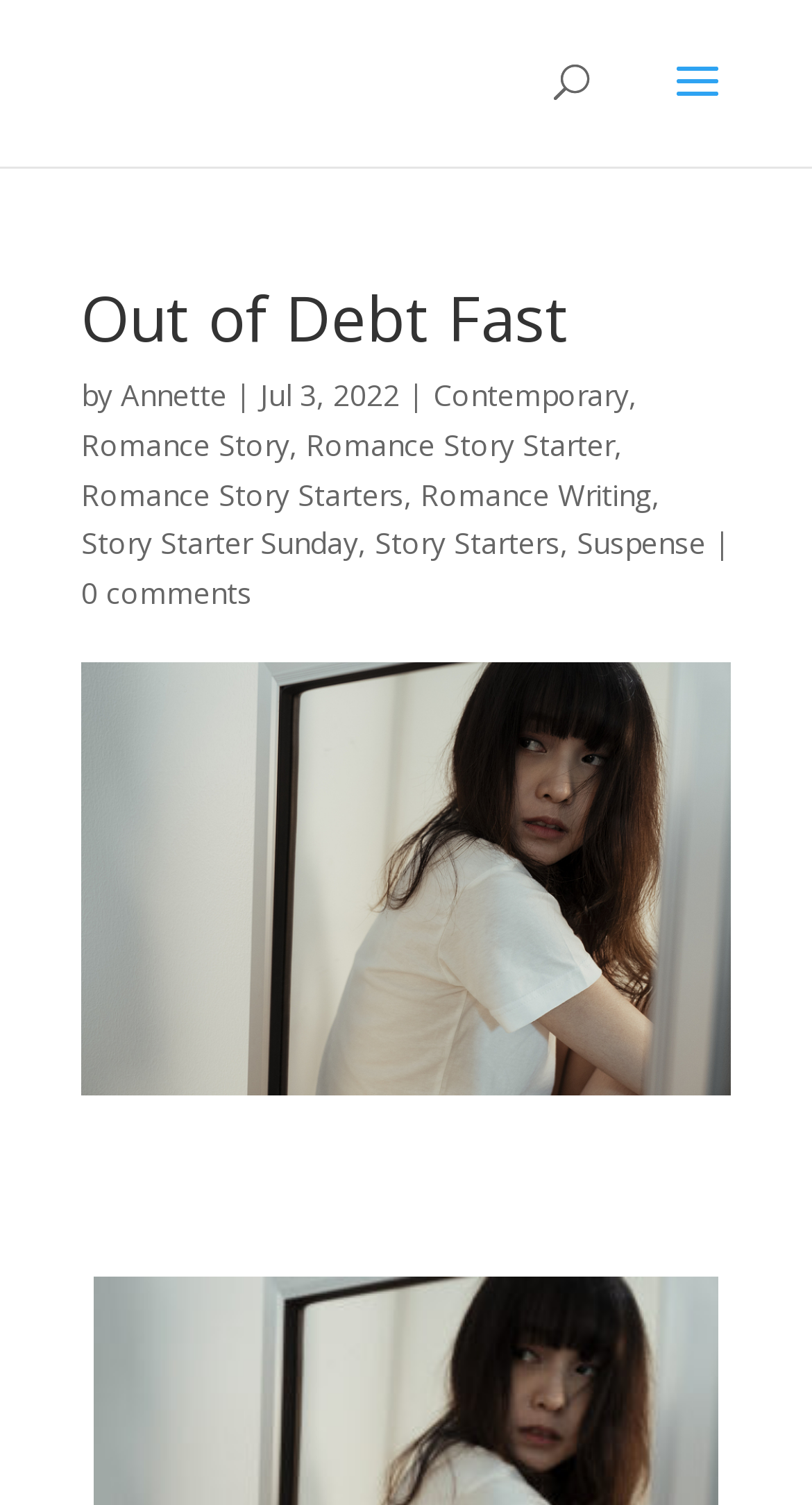Determine the bounding box coordinates for the area that should be clicked to carry out the following instruction: "search".

[0.5, 0.0, 0.9, 0.001]